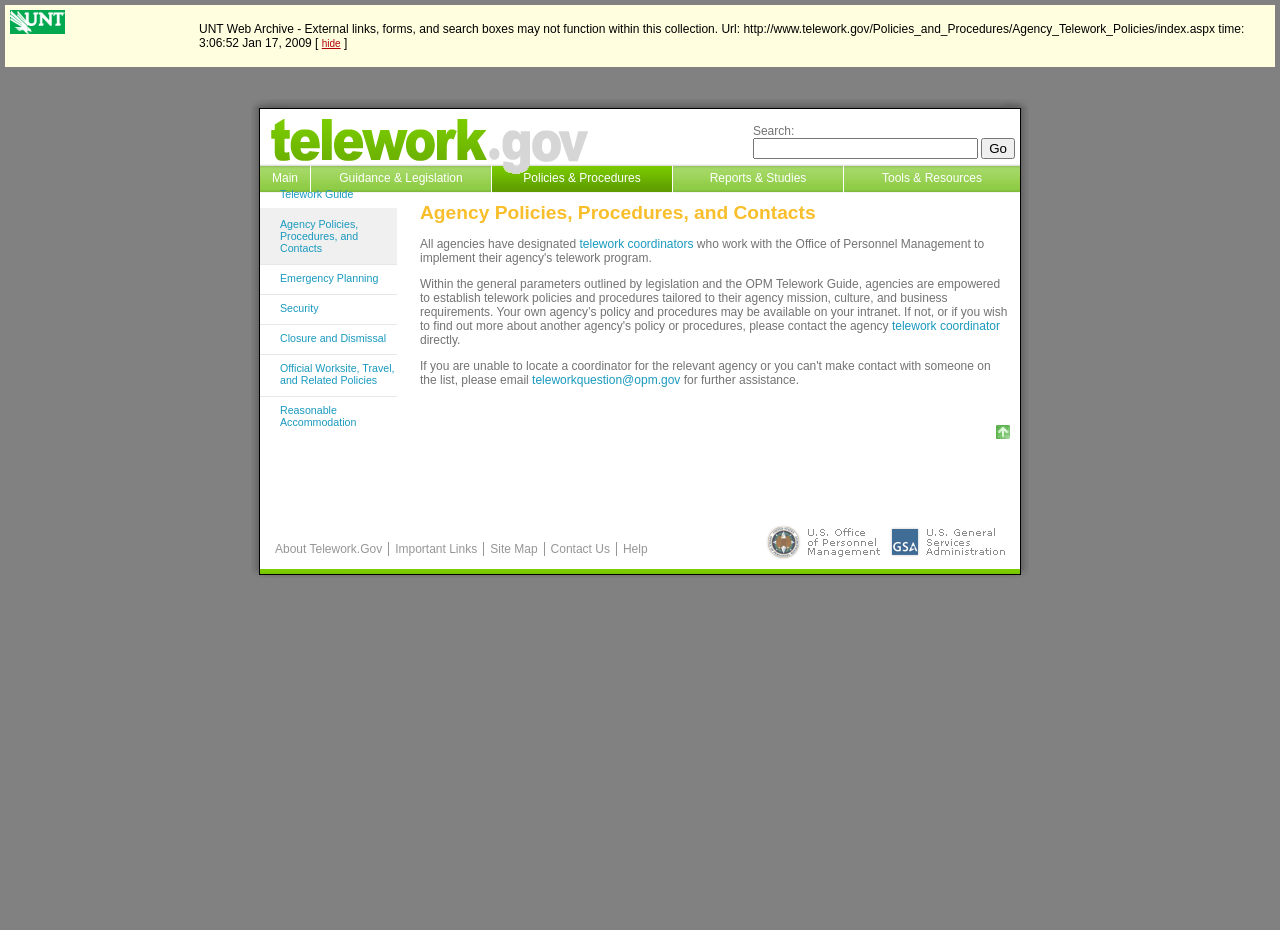Indicate the bounding box coordinates of the element that must be clicked to execute the instruction: "Contact Us". The coordinates should be given as four float numbers between 0 and 1, i.e., [left, top, right, bottom].

[0.43, 0.583, 0.477, 0.598]